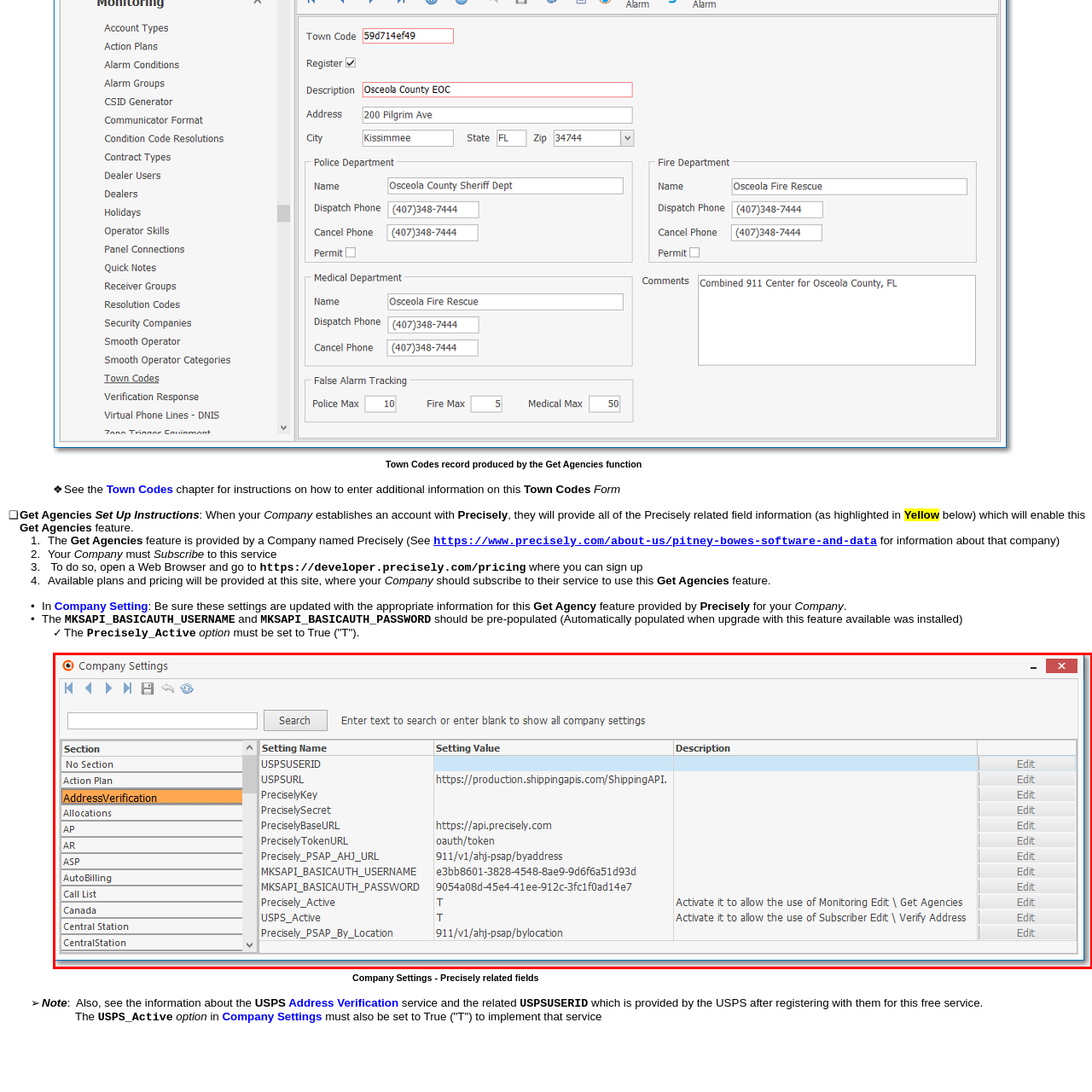Create a detailed narrative describing the image bounded by the red box.

The image showcases a window titled "Company Settings," prominently displaying various sections related to company configurations. The left panel lists the sections such as "Address Verification," "Action Plan," and "Allocations." Each section features corresponding settings, names, values, and descriptions, allowing users to manage and edit their company's parameters effectively. Specifically, the "Address Verification" section is highlighted, indicating its importance in the configuration process. The displayed settings include details like the "USPSUSERID," URLs for various services, and activation statuses for certain features, which are crucial for ensuring accurate address validation and related functions necessary for operations. This interface serves as a key tool for employees to maintain and optimize their company's integration with various services.